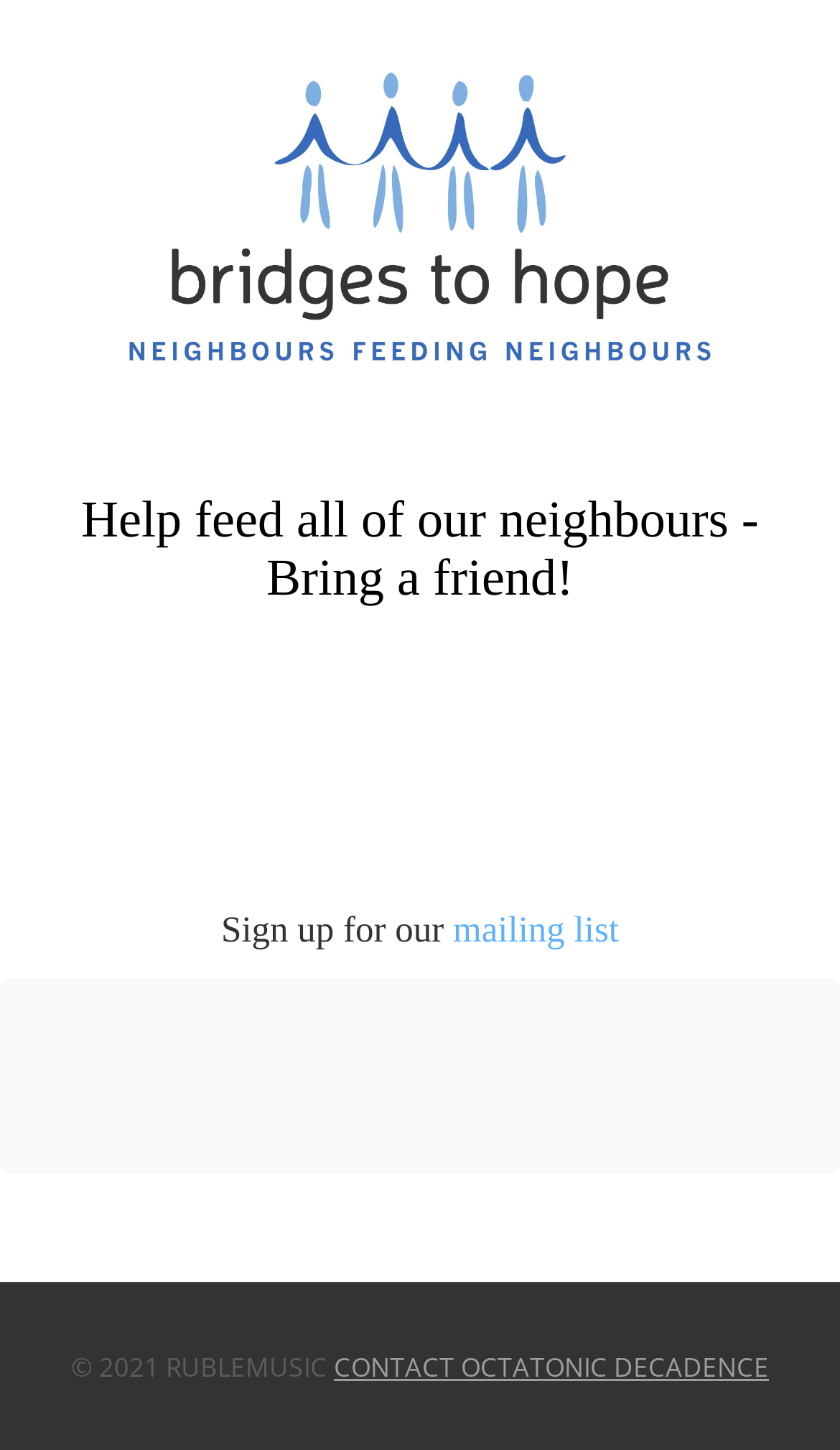Identify the bounding box of the UI element described as follows: "Newspapers". Provide the coordinates as four float numbers in the range of 0 to 1 [left, top, right, bottom].

None